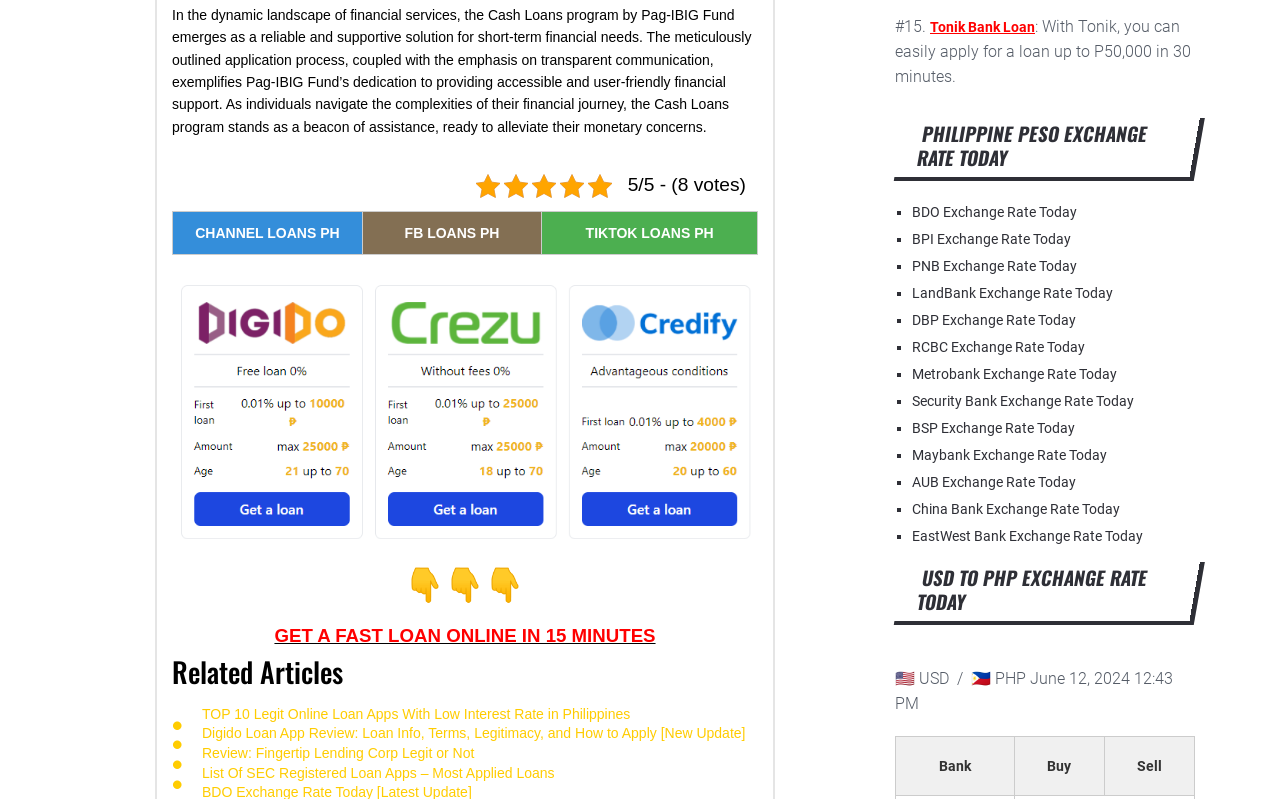What is the purpose of the Cash Loans program by Pag-IBIG Fund?
We need a detailed and exhaustive answer to the question. Please elaborate.

The purpose of the Cash Loans program can be found in the StaticText element at the top of the webpage, which describes the program as a 'reliable and supportive solution for short-term financial needs'.